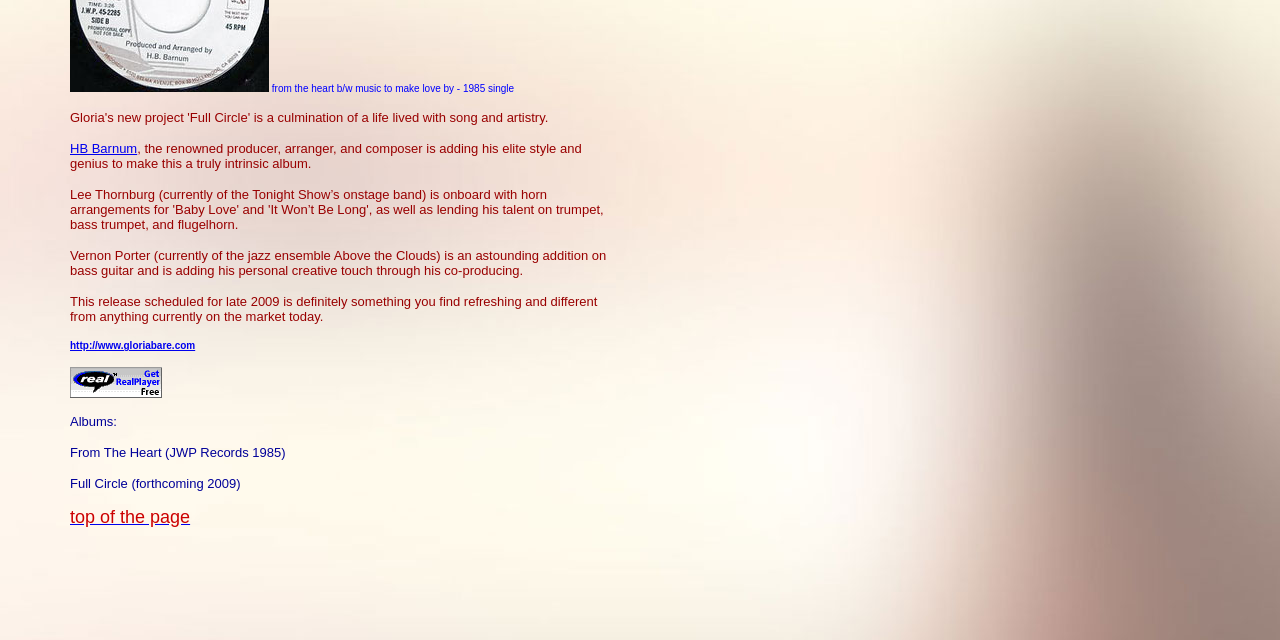From the webpage screenshot, predict the bounding box coordinates (top-left x, top-left y, bottom-right x, bottom-right y) for the UI element described here: http://www.gloriabare.com

[0.055, 0.531, 0.153, 0.548]